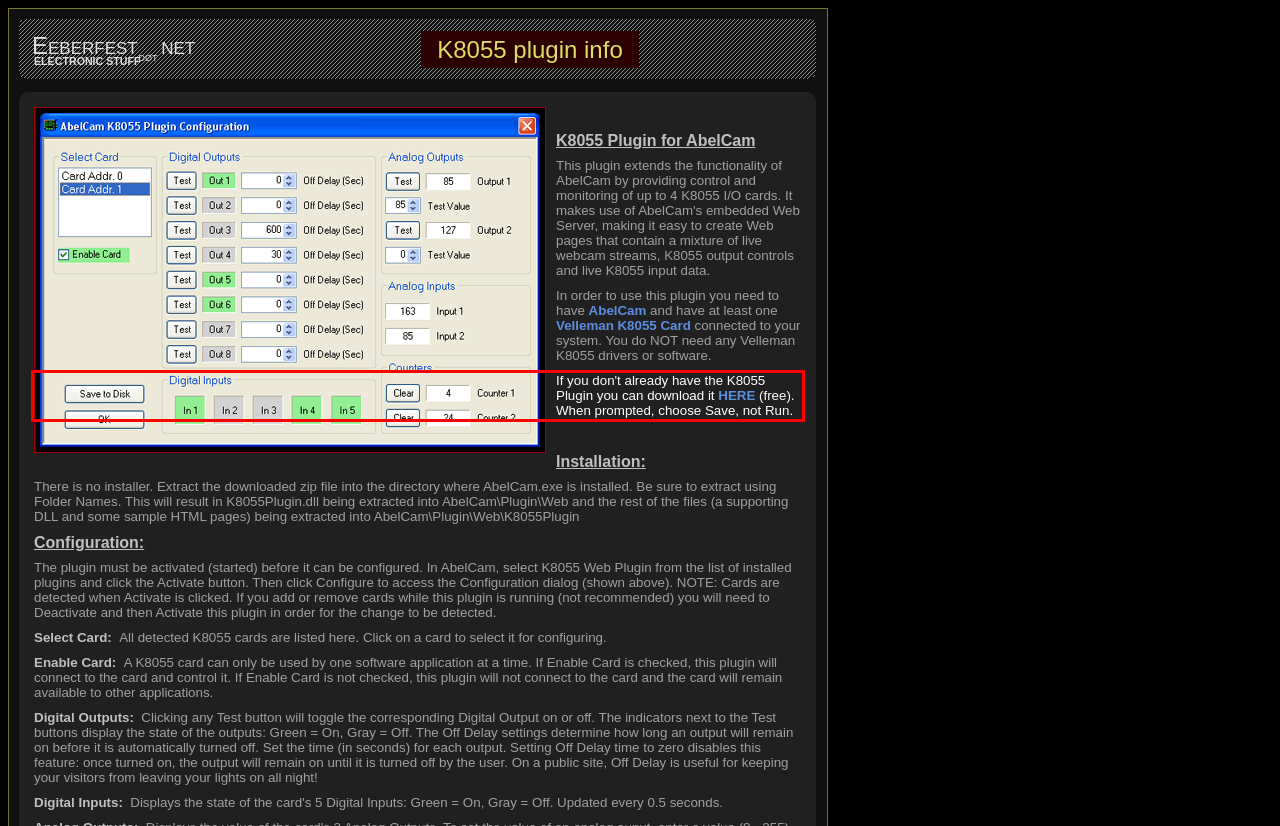You are given a screenshot of a webpage with a UI element highlighted by a red bounding box. Please perform OCR on the text content within this red bounding box.

If you don't already have the K8055 Plugin you can download it HERE (free). When prompted, choose Save, not Run.